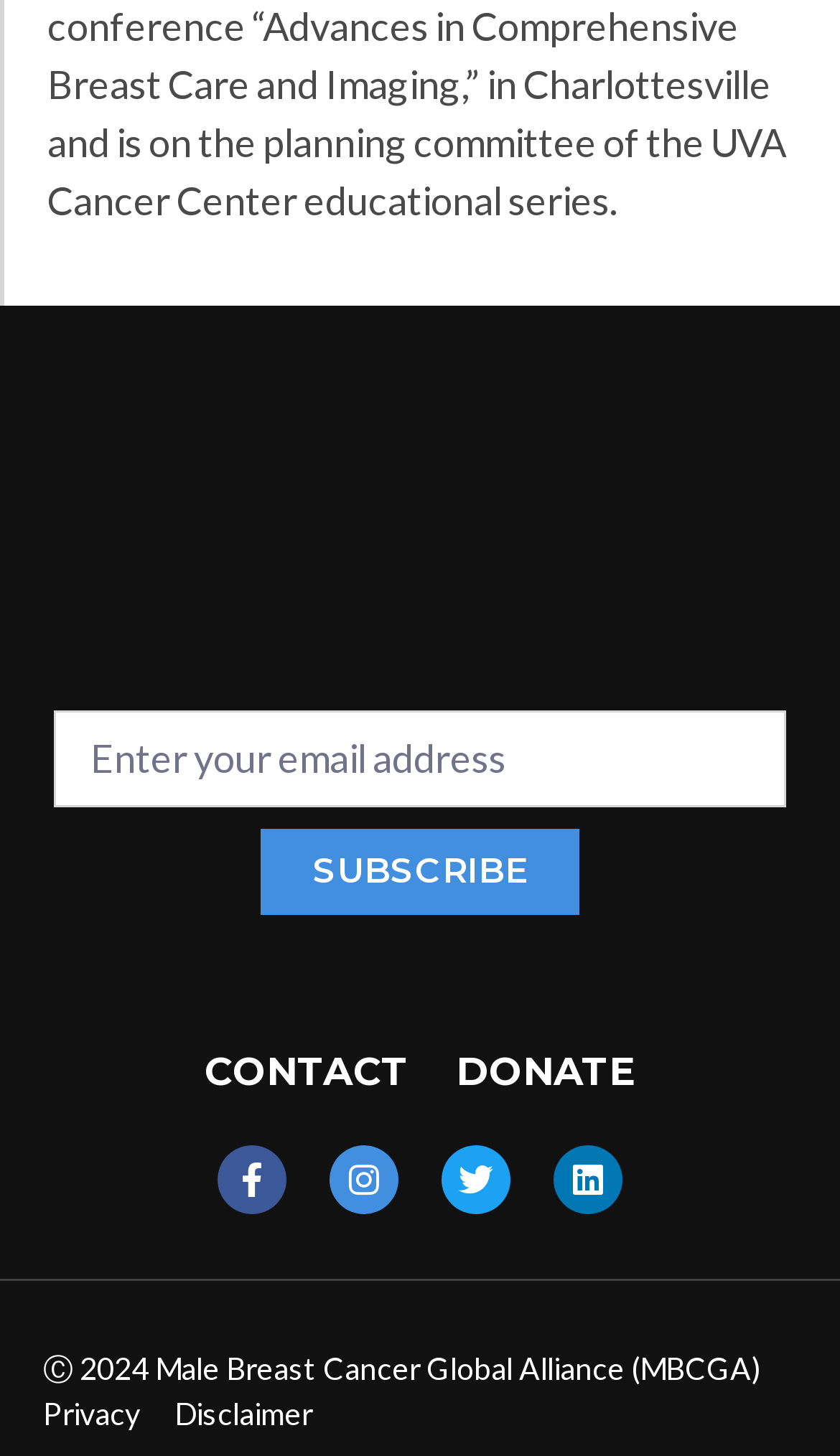How many social media links are available?
Provide a detailed answer to the question, using the image to inform your response.

There are four social media links available, which are Facebook, Instagram, Twitter, and Linkedin, each represented by an icon and a link.